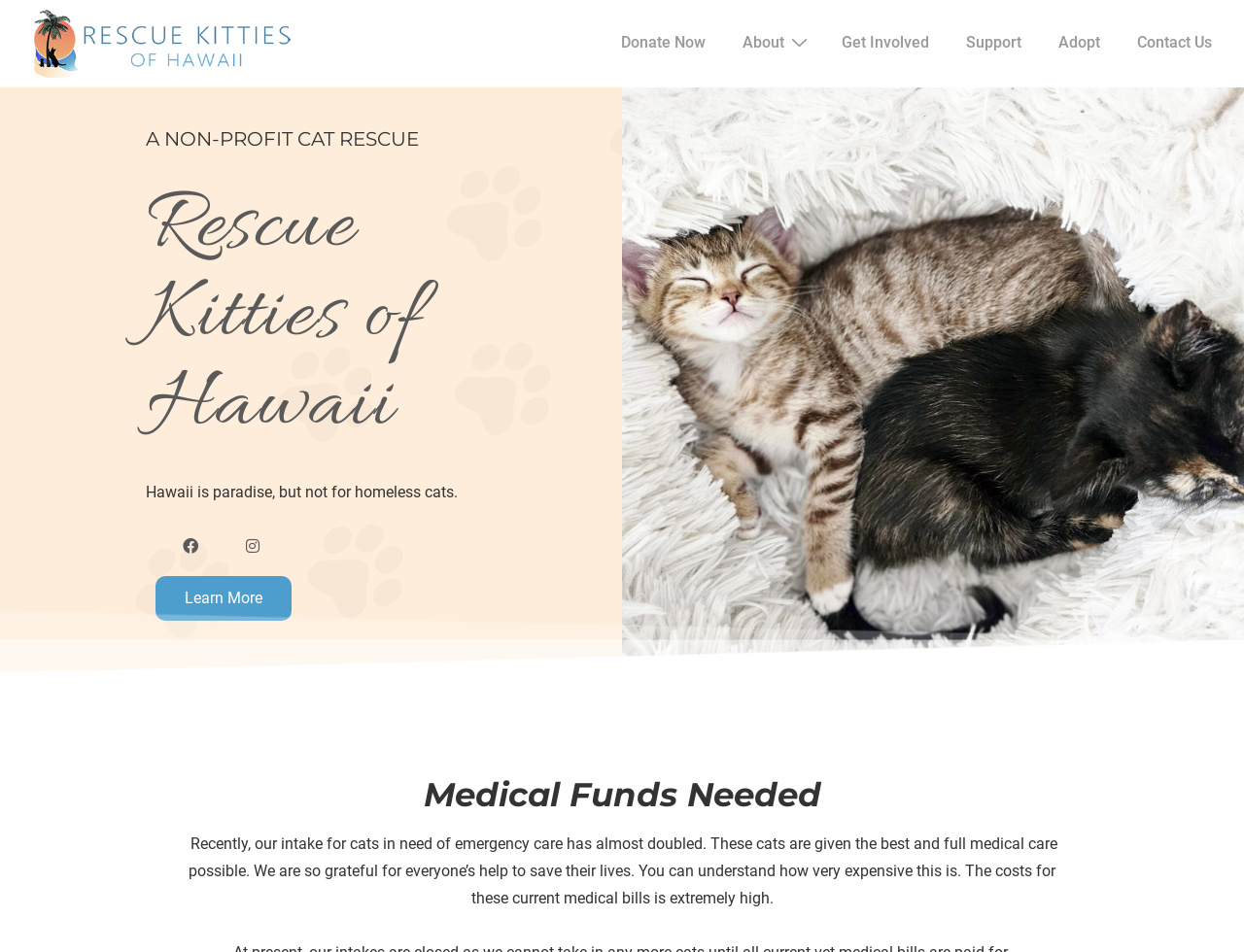Determine the bounding box coordinates for the area that needs to be clicked to fulfill this task: "Click Donate Now". The coordinates must be given as four float numbers between 0 and 1, i.e., [left, top, right, bottom].

[0.485, 0.02, 0.581, 0.069]